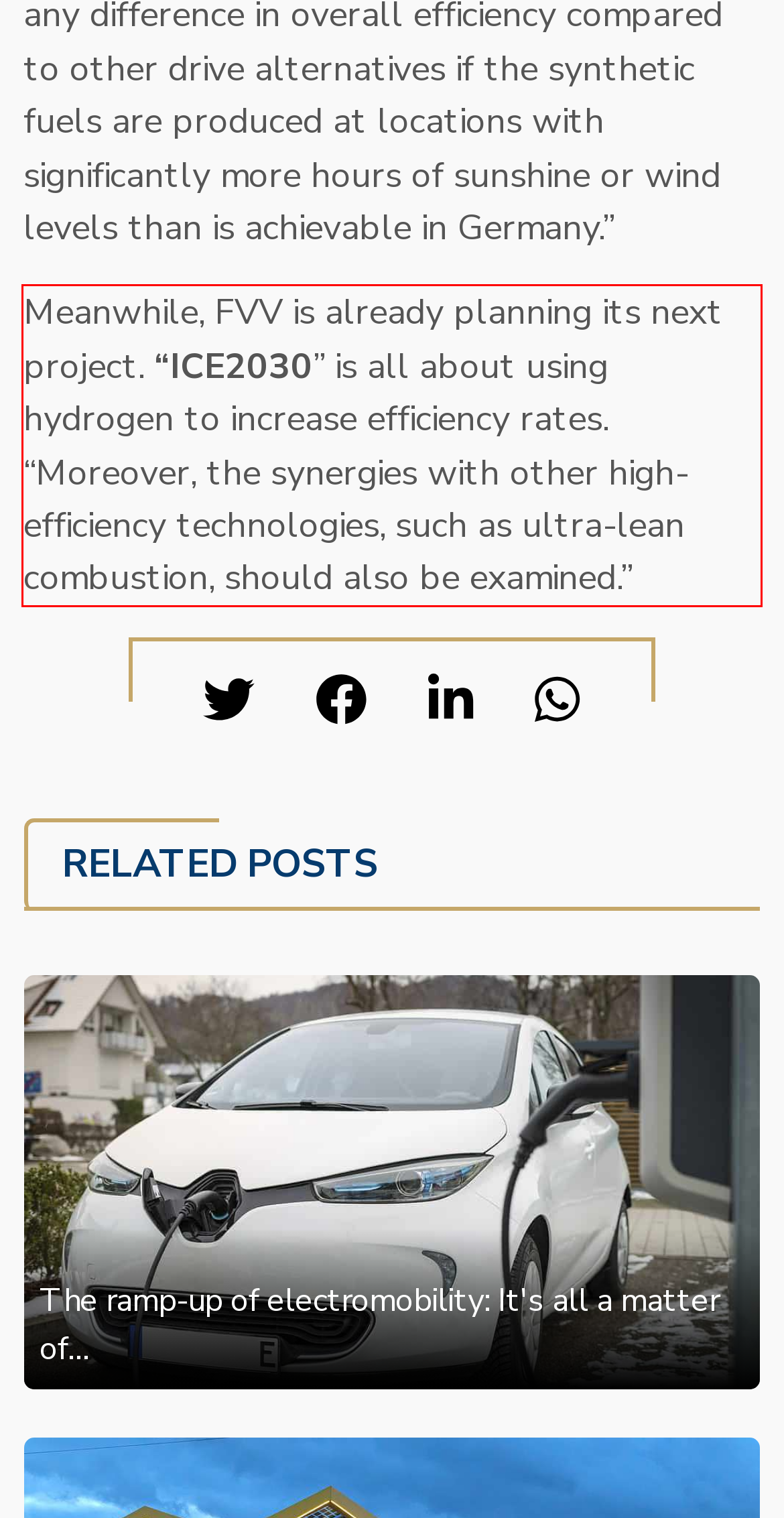Please identify the text within the red rectangular bounding box in the provided webpage screenshot.

Meanwhile, FVV is already planning its next project. “ICE2030” is all about using hydrogen to increase efficiency rates. “Moreover, the synergies with other high-efficiency technologies, such as ultra-lean combustion, should also be examined.”